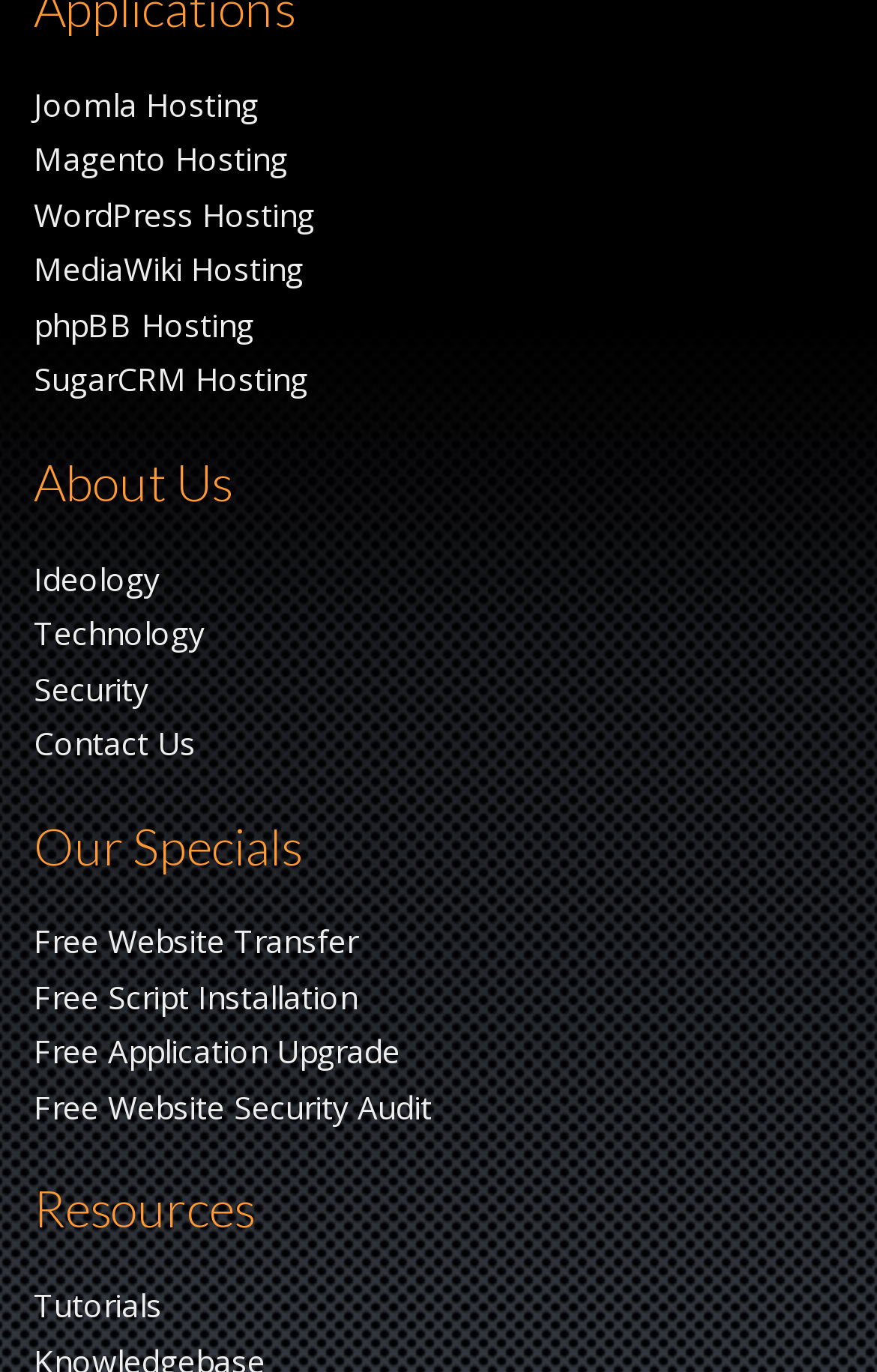Given the element description, predict the bounding box coordinates in the format (top-left x, top-left y, bottom-right x, bottom-right y), using floating point numbers between 0 and 1: Privacy

None